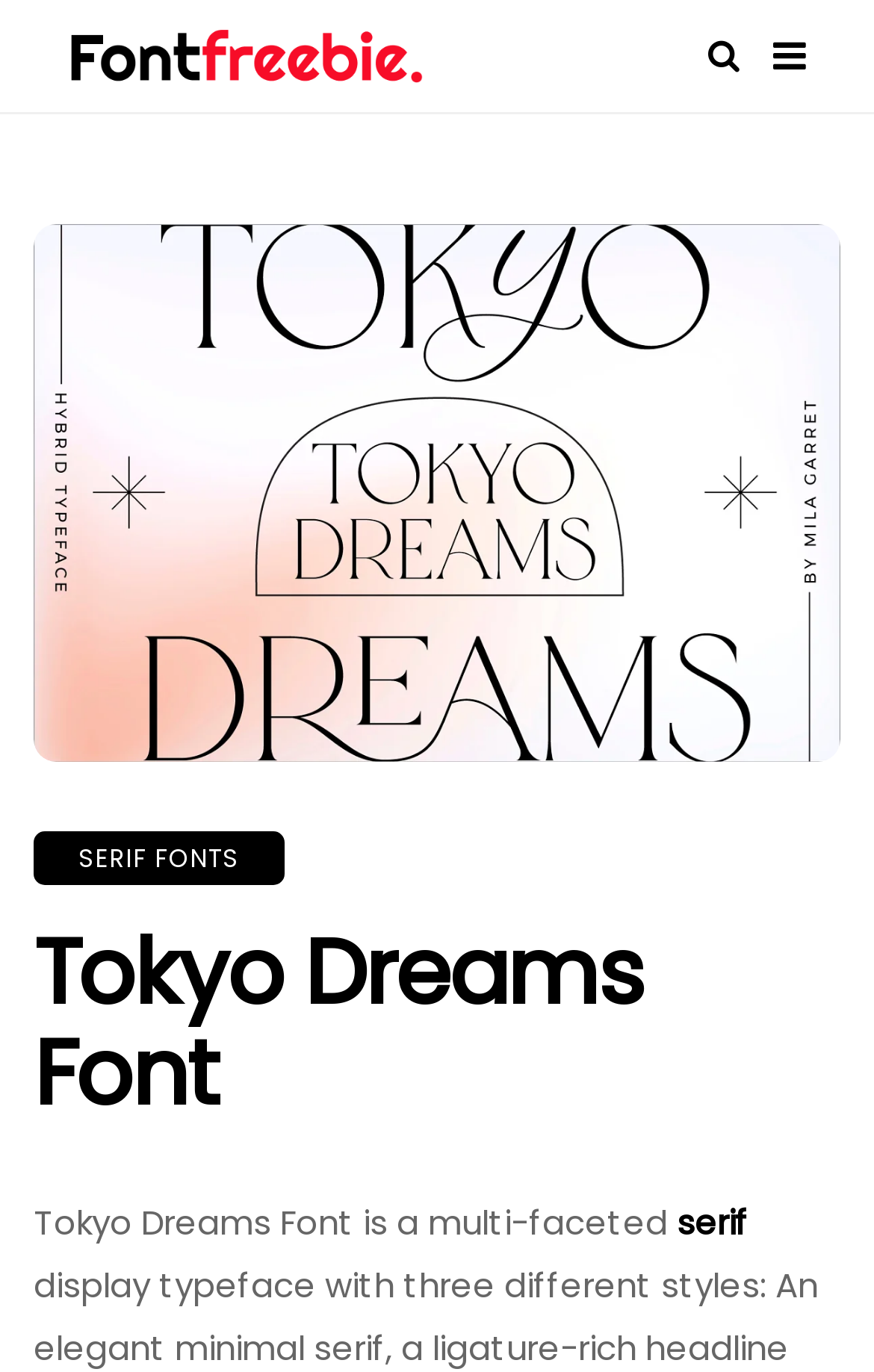Please answer the following question using a single word or phrase: 
What is the name of the website?

Fontfreebie